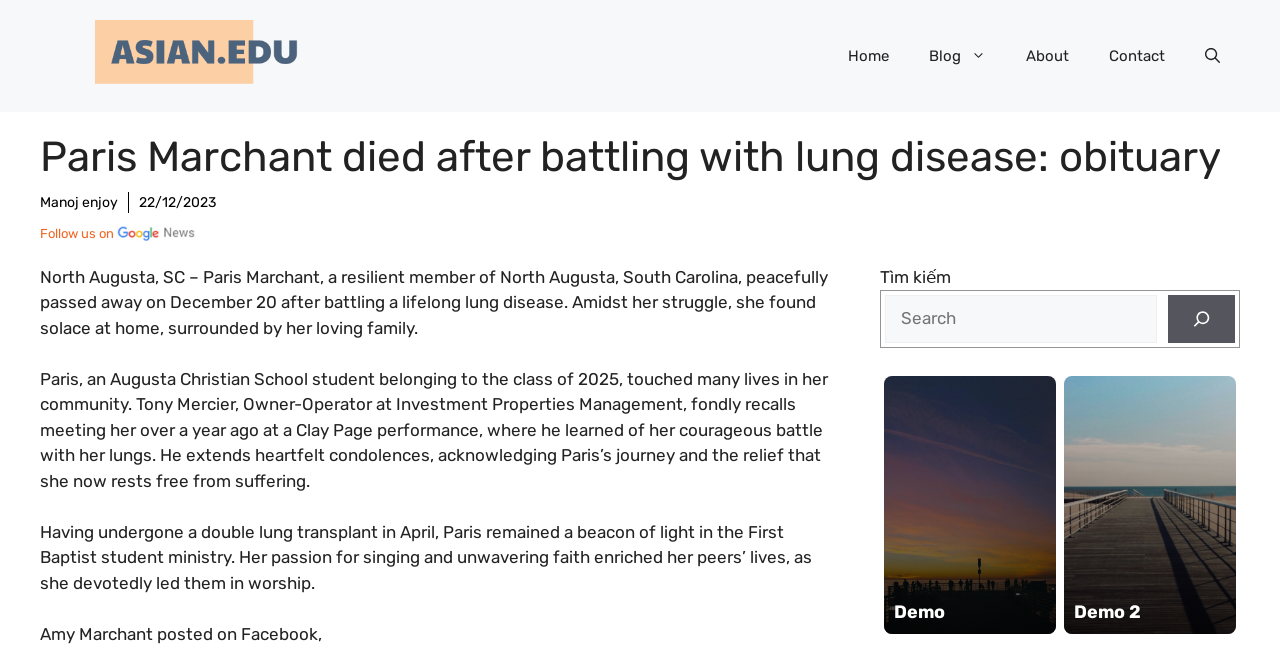What was Paris Marchant's struggle?
Refer to the image and provide a detailed answer to the question.

According to the webpage, Paris Marchant peacefully passed away on December 20 after battling a lifelong lung disease, which indicates that her struggle was related to lung disease.